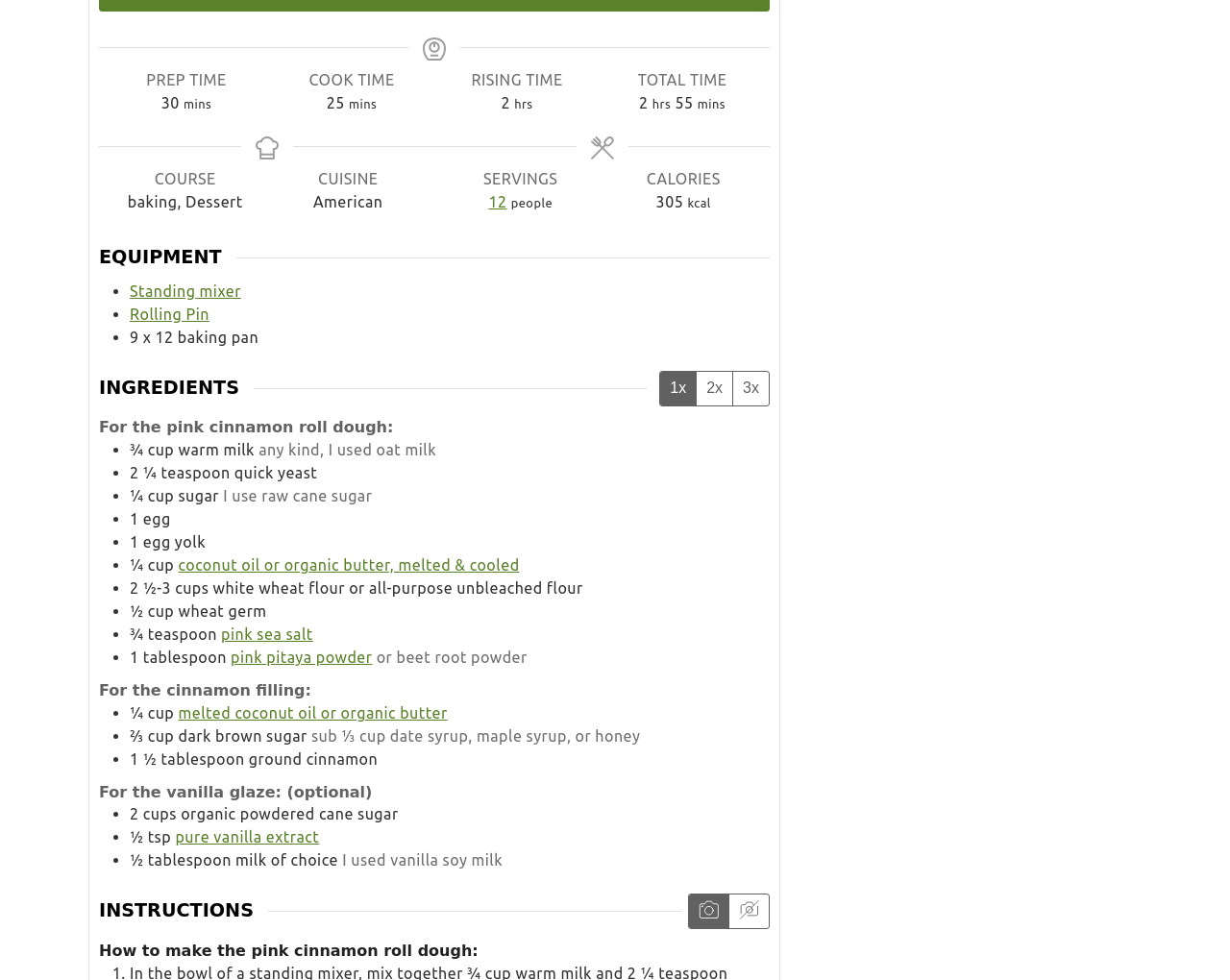Specify the bounding box coordinates of the region I need to click to perform the following instruction: "Click on Adjust servings by 1x". The coordinates must be four float numbers in the range of 0 to 1, i.e., [left, top, right, bottom].

[0.537, 0.379, 0.566, 0.413]